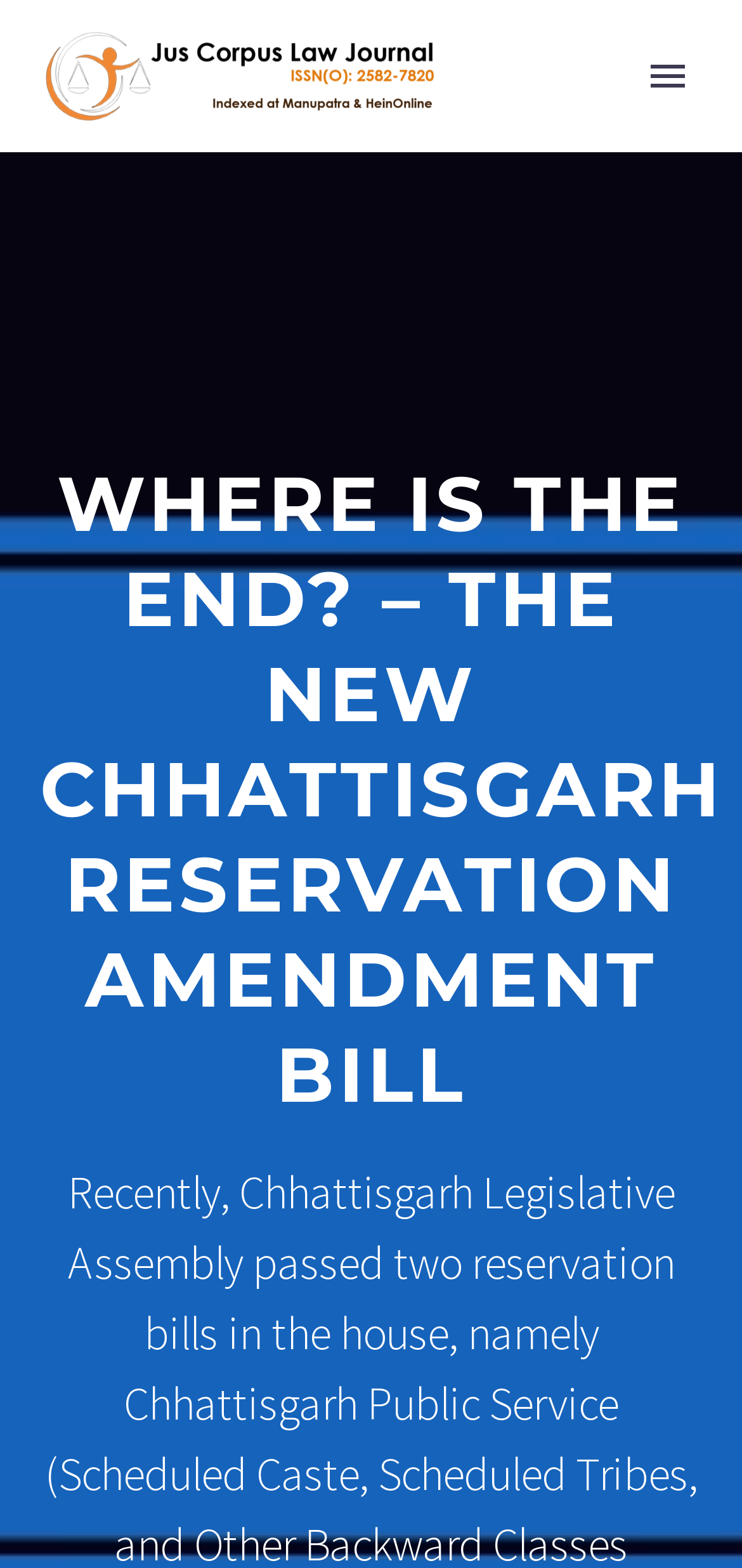Please find the bounding box coordinates (top-left x, top-left y, bottom-right x, bottom-right y) in the screenshot for the UI element described as follows: Journal

[0.056, 0.368, 0.944, 0.431]